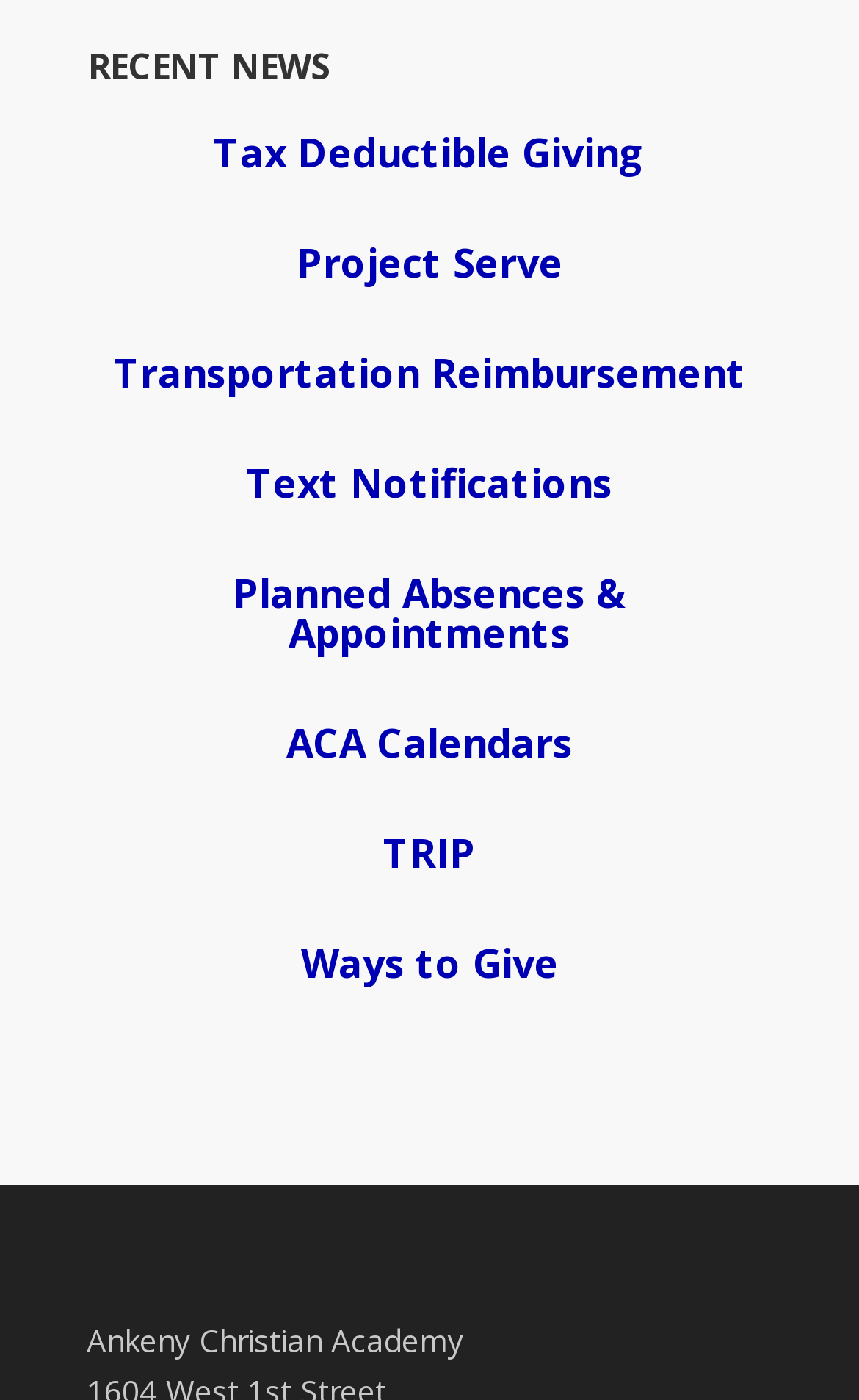Please predict the bounding box coordinates (top-left x, top-left y, bottom-right x, bottom-right y) for the UI element in the screenshot that fits the description: TRIP

[0.446, 0.59, 0.554, 0.628]